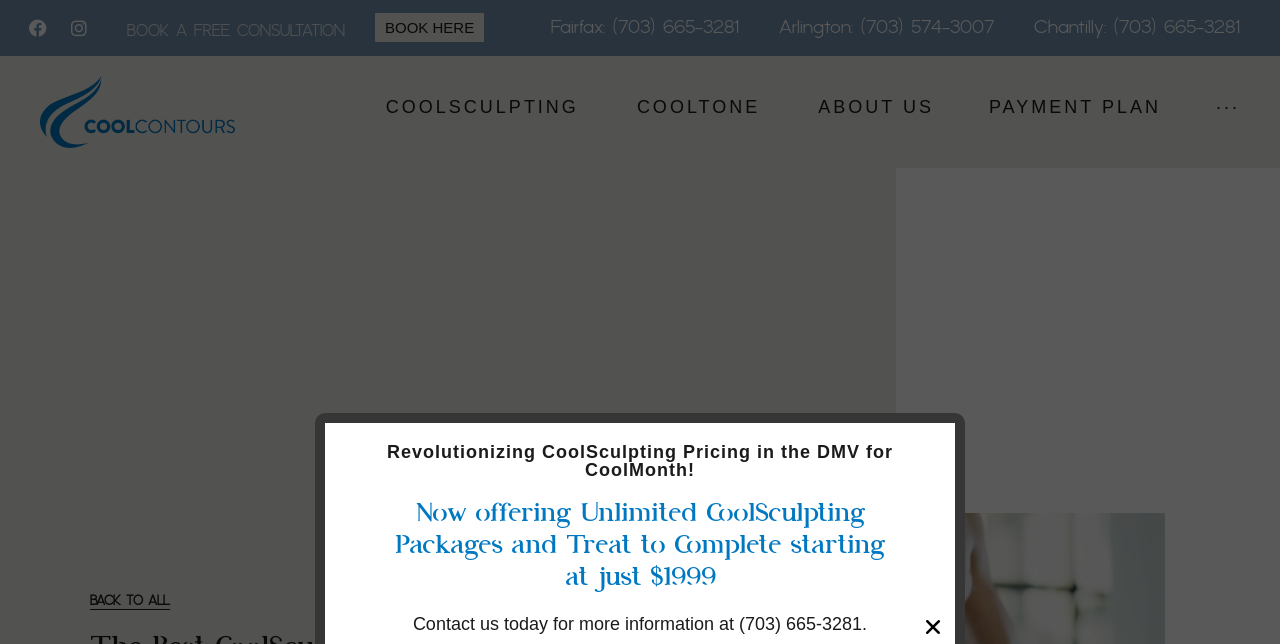Find the headline of the webpage and generate its text content.

The Best CoolSculpting For Men In Virginia Offers These 4 Amazing Benefits